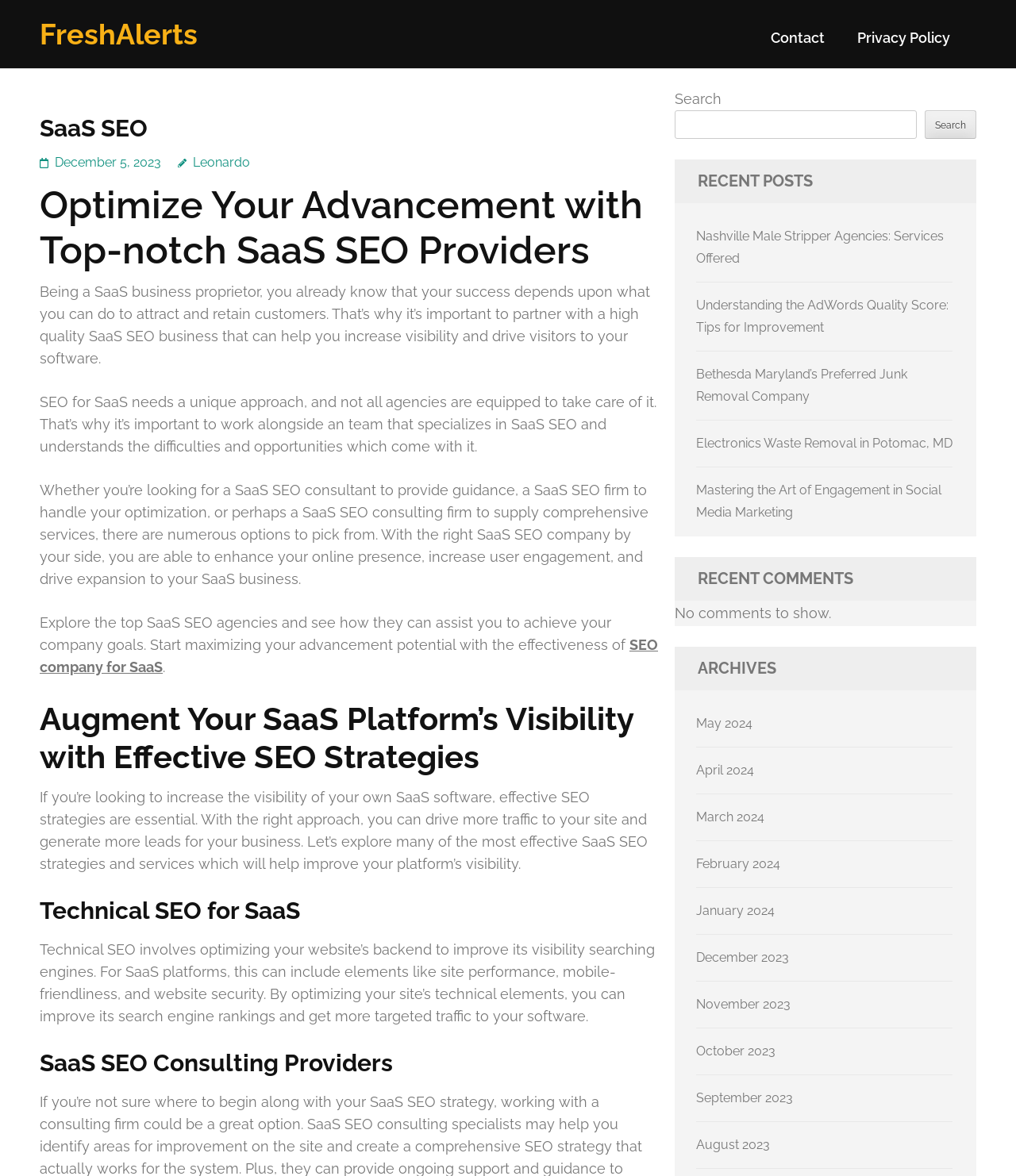Please specify the bounding box coordinates of the area that should be clicked to accomplish the following instruction: "Read the 'SaaS SEO' heading". The coordinates should consist of four float numbers between 0 and 1, i.e., [left, top, right, bottom].

[0.039, 0.097, 0.648, 0.121]